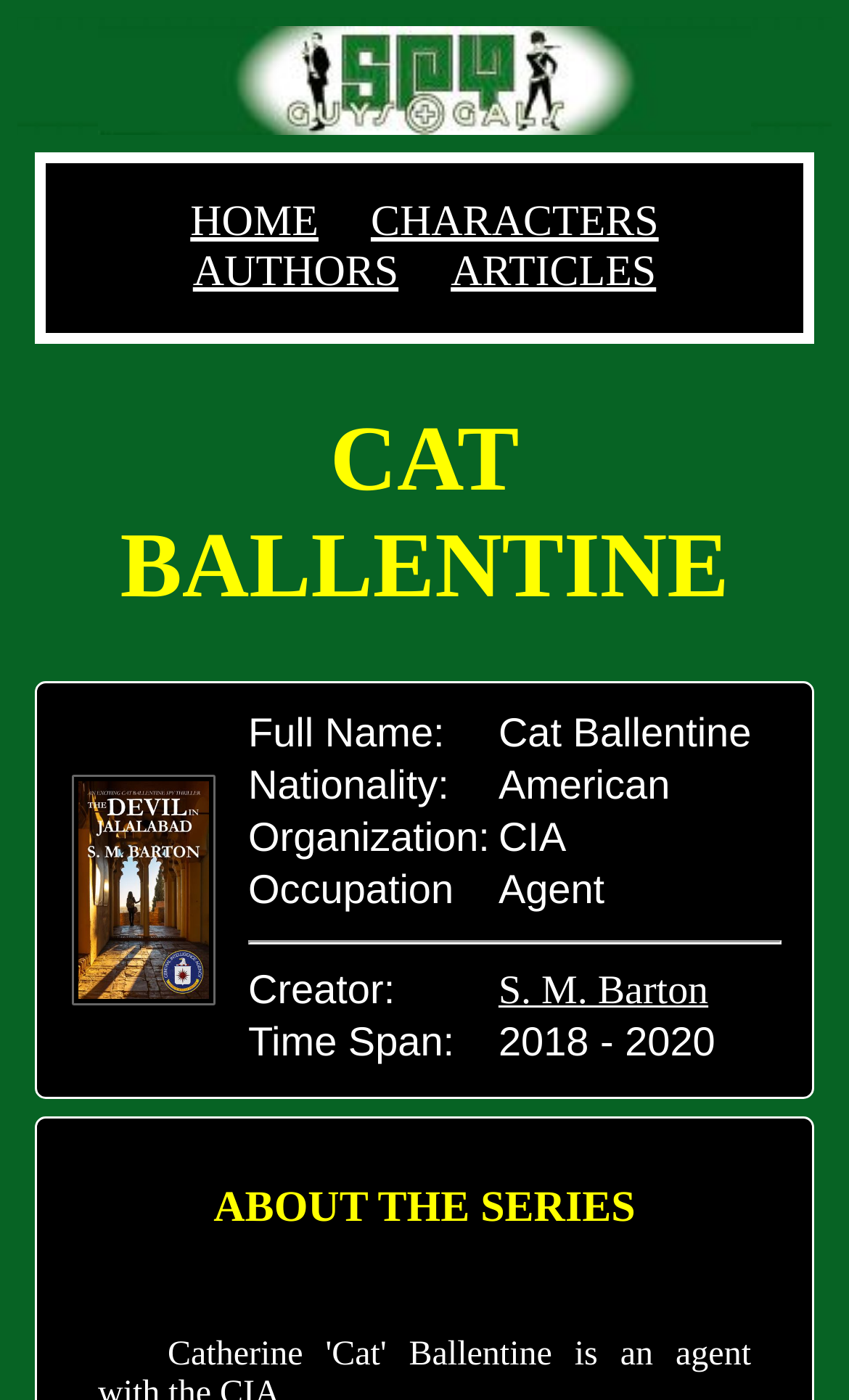How many main sections are there in the webpage?
Can you provide a detailed and comprehensive answer to the question?

From the webpage, we can see two main sections: one with information about Cat Ballentine and another with the heading 'ABOUT THE SERIES'. Therefore, there are two main sections in the webpage.